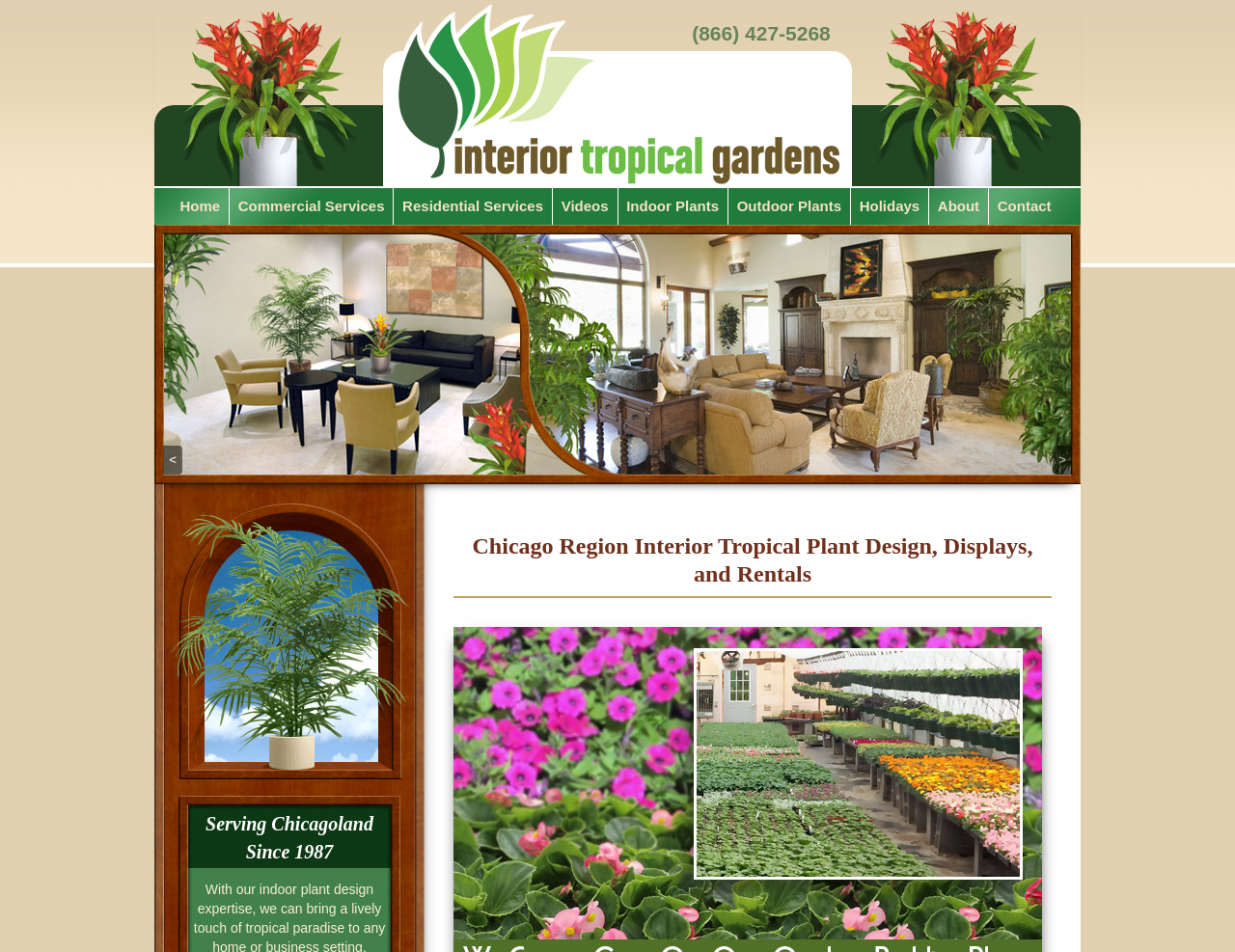Could you specify the bounding box coordinates for the clickable section to complete the following instruction: "Navigate to the next page"?

[0.852, 0.468, 0.868, 0.498]